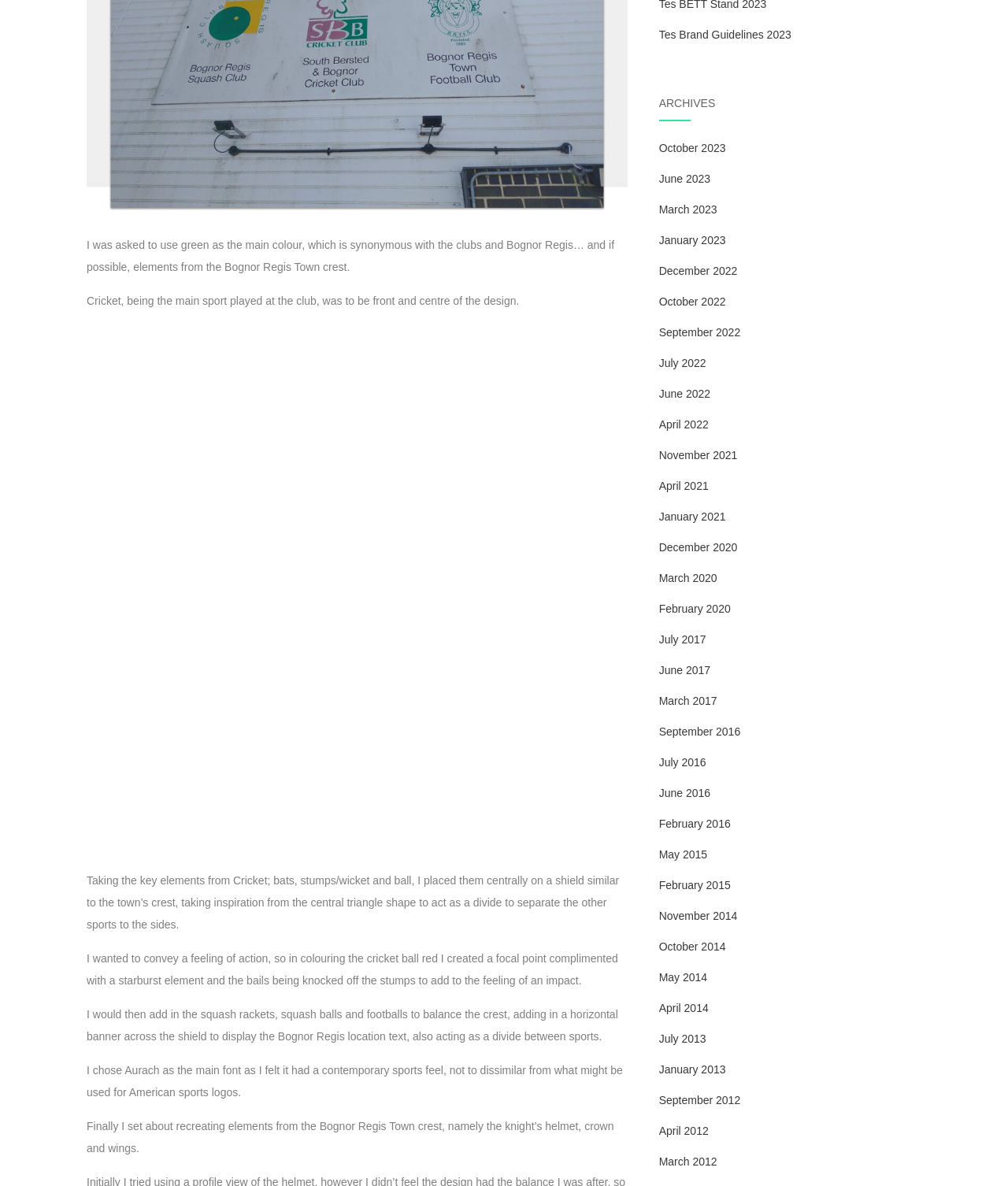Provide a short answer to the following question with just one word or phrase: What is the name of the font used in the design?

Aurach